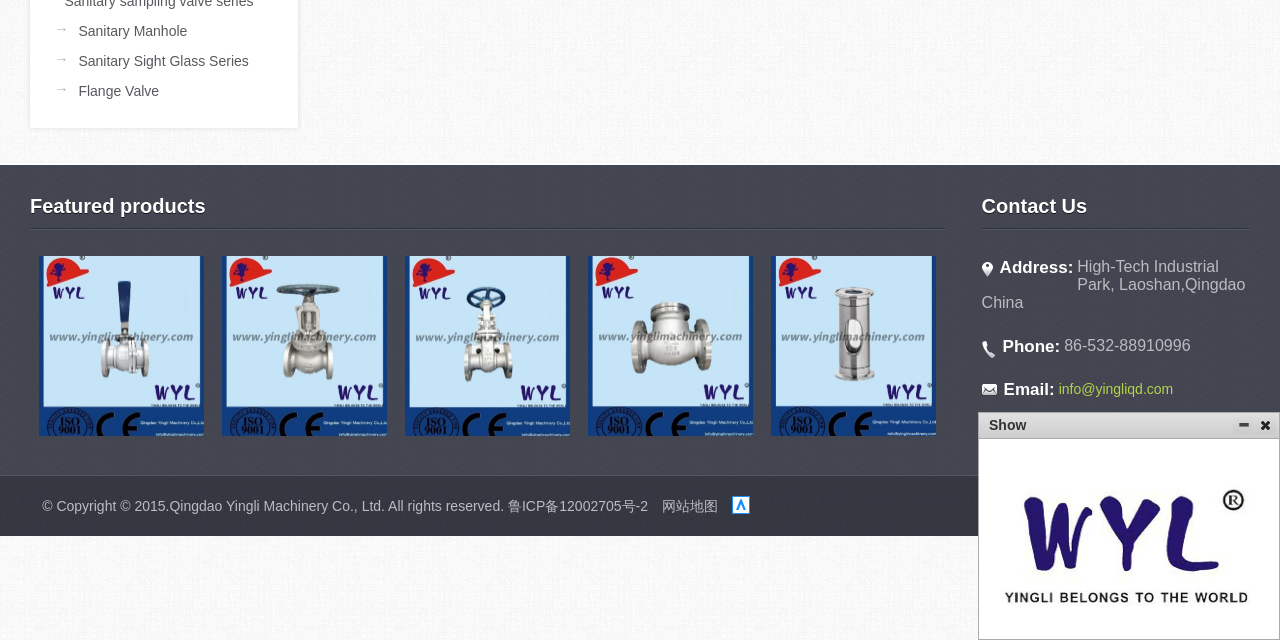Provide the bounding box coordinates in the format (top-left x, top-left y, bottom-right x, bottom-right y). All values are floating point numbers between 0 and 1. Determine the bounding box coordinate of the UI element described as: title="ANSI Flanged Swing Check Valves"

[0.459, 0.4, 0.588, 0.681]